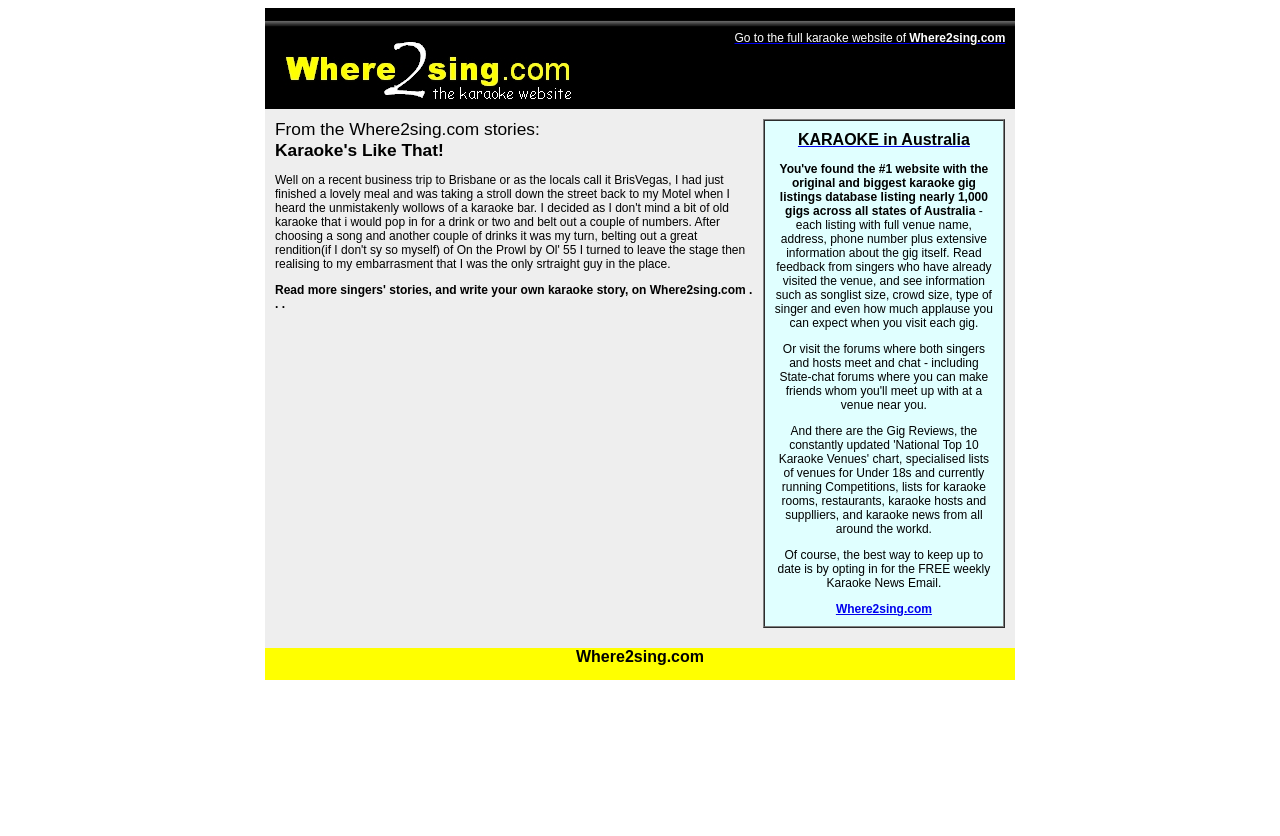Refer to the image and answer the question with as much detail as possible: What is the name of the website?

The name of the website can be found in the top-left corner of the webpage, where it is written 'Where2sing.com - karaoke stories Well on a recent business trip...'.